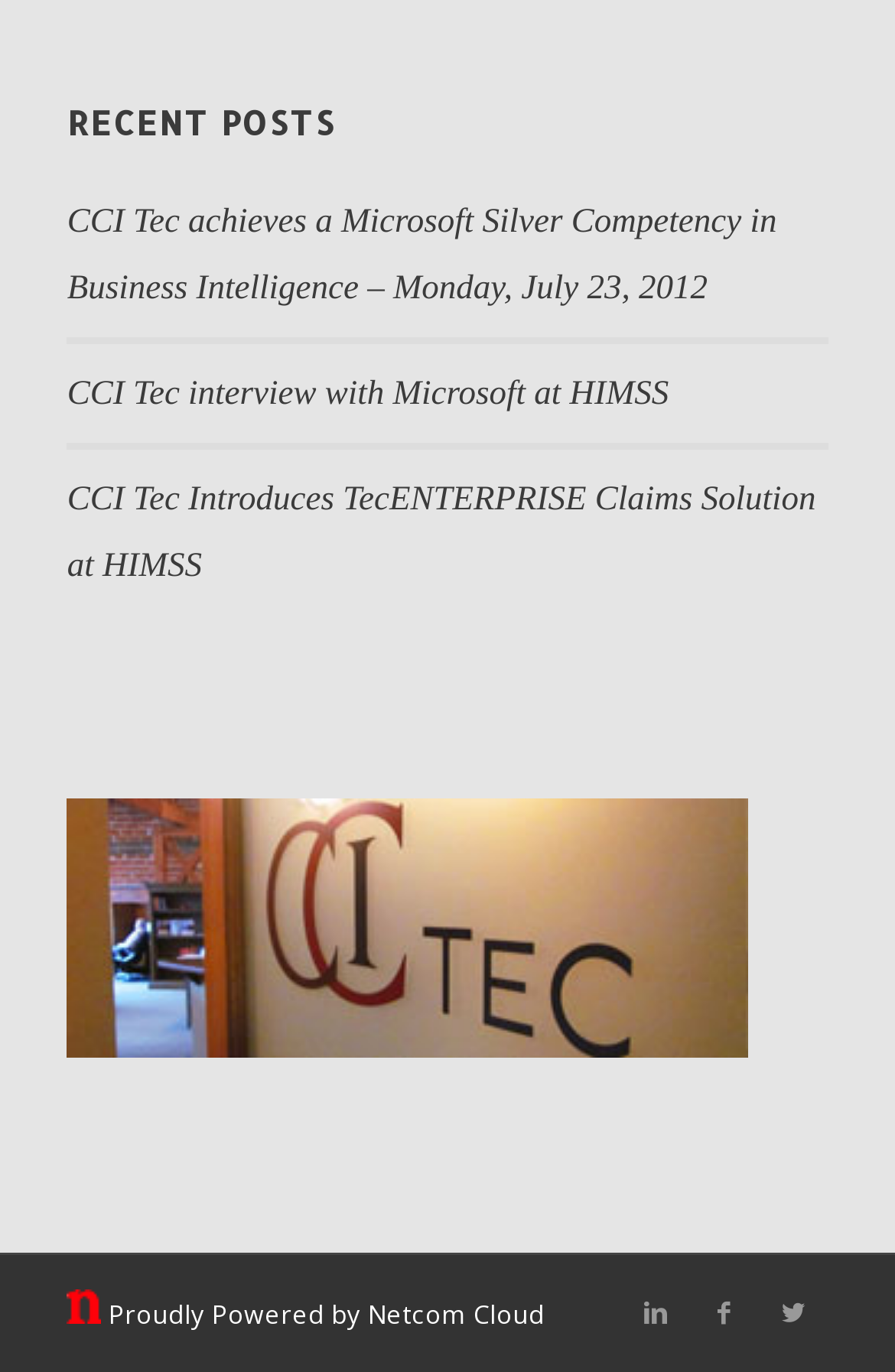Provide a one-word or one-phrase answer to the question:
What is the name of the company that proudly powers the website?

Netcom Cloud